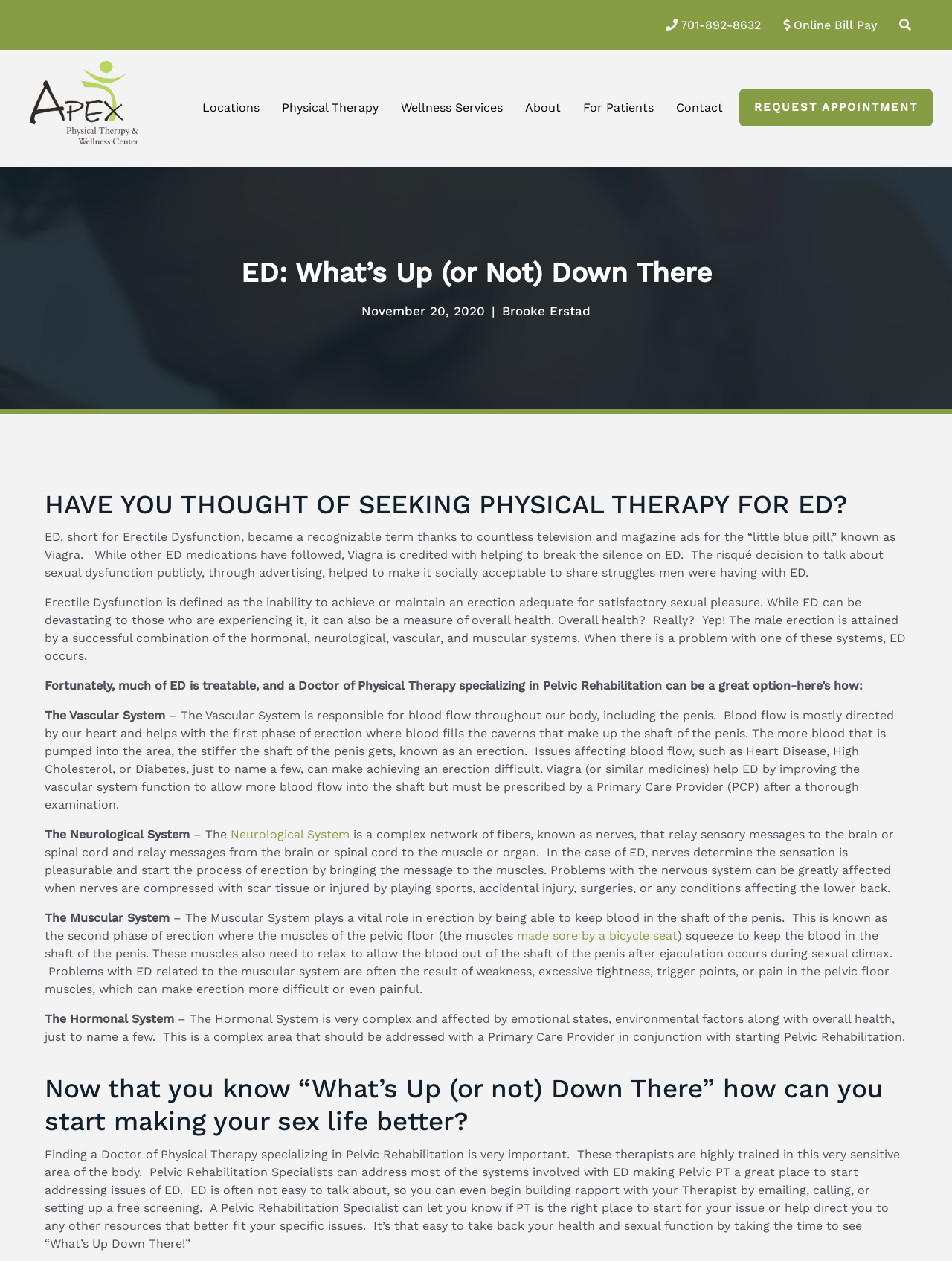Determine the bounding box coordinates of the element that should be clicked to execute the following command: "Learn more about 'Physical Therapy'".

[0.288, 0.075, 0.406, 0.096]